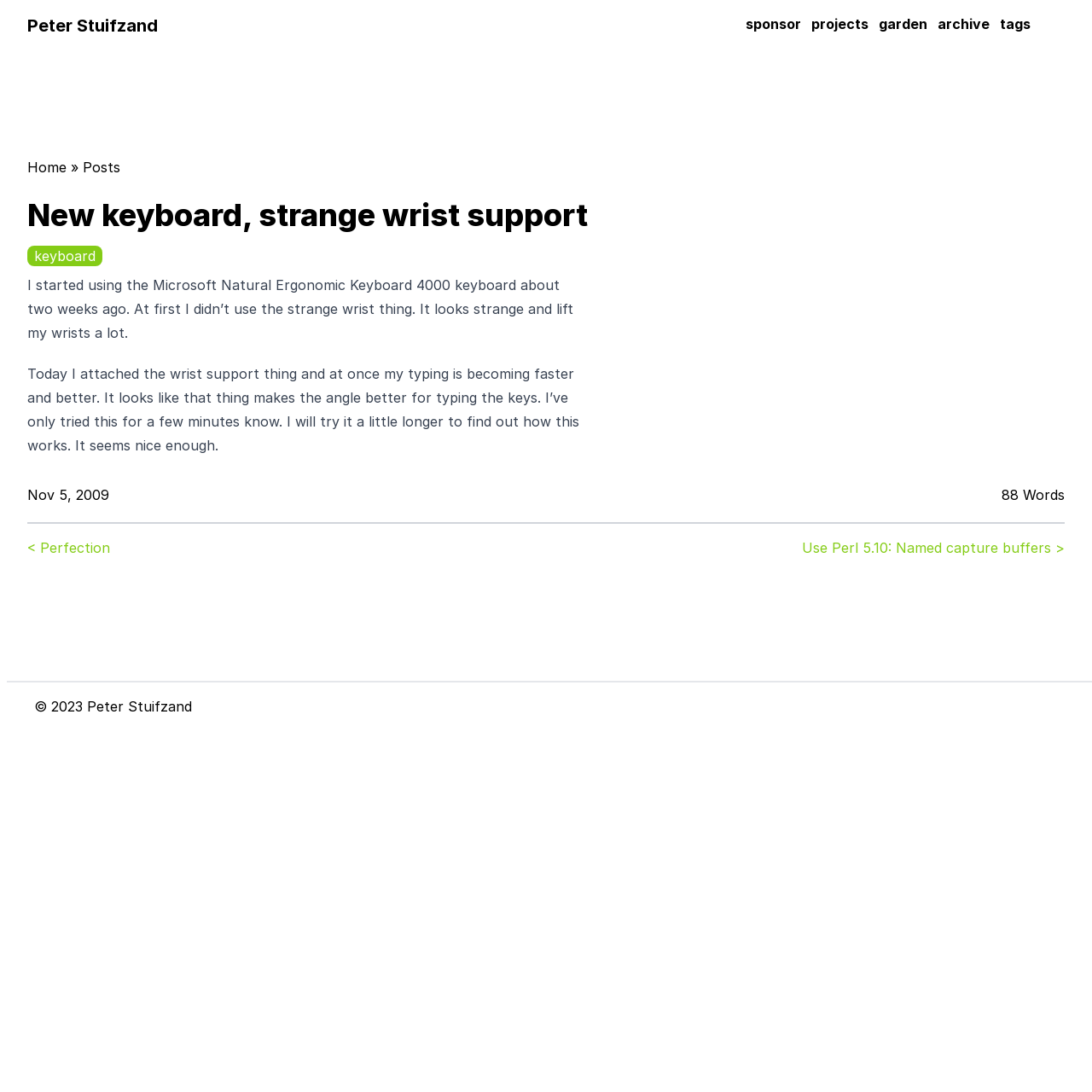Please answer the following question as detailed as possible based on the image: 
What is the author's name?

The author's name is mentioned in the heading 'Peter Stuifzand' at the top of the webpage, and also in the copyright notice '© 2023 Peter Stuifzand' at the bottom of the webpage.